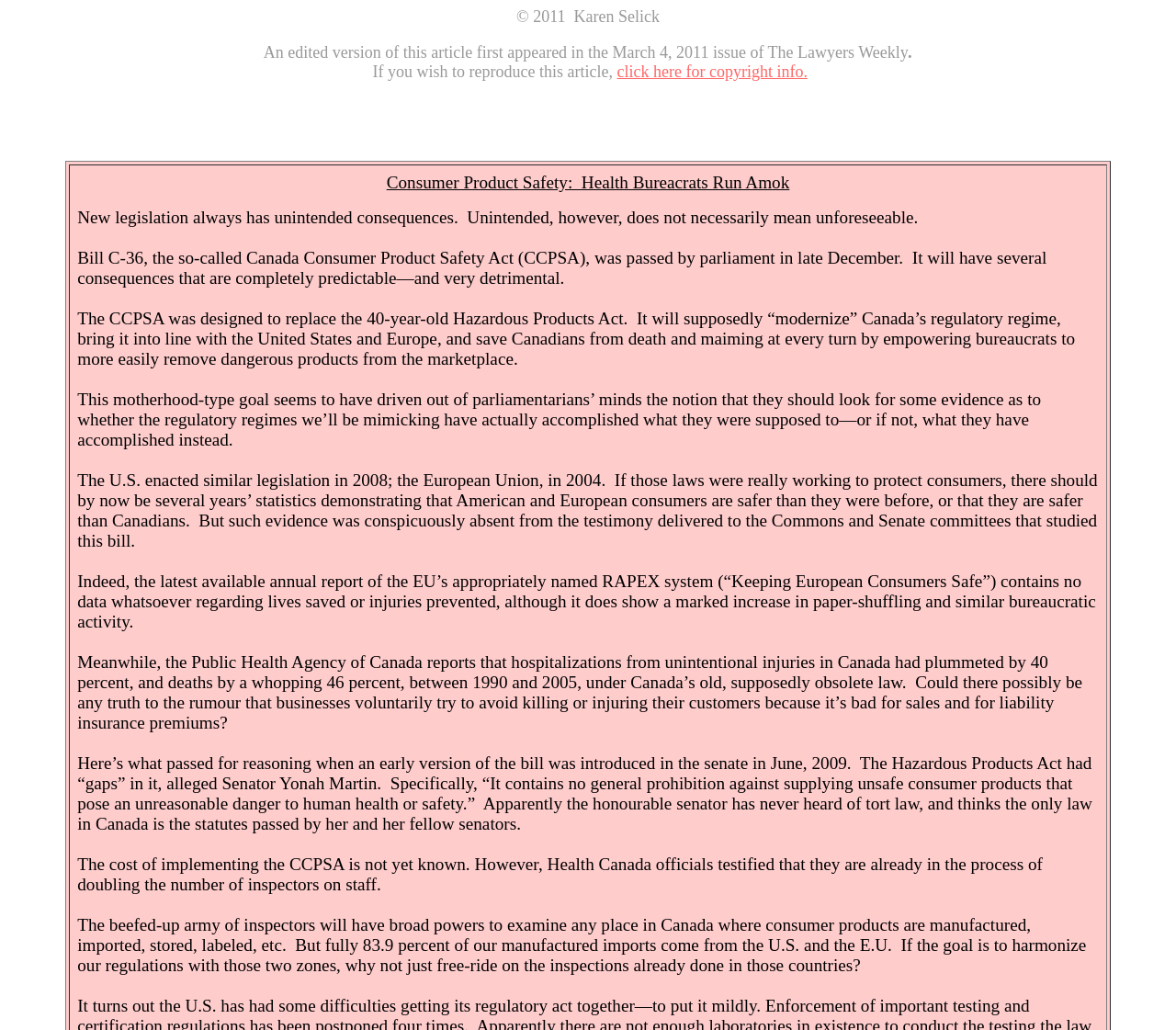What is the percentage of manufactured imports that come from the U.S. and the E.U.?
From the screenshot, supply a one-word or short-phrase answer.

83.9 percent